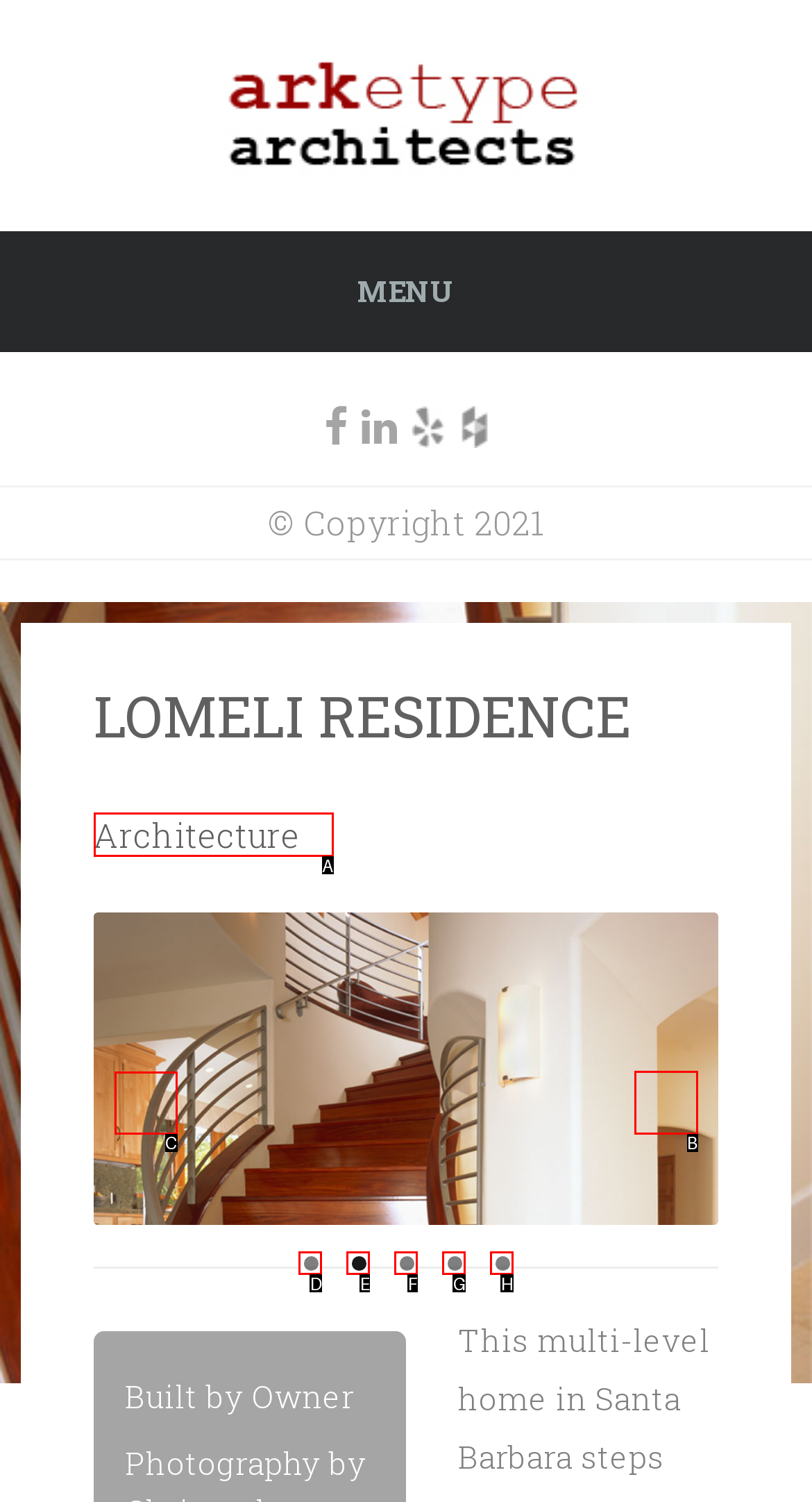Which UI element should be clicked to perform the following task: Go to the next slide? Answer with the corresponding letter from the choices.

B